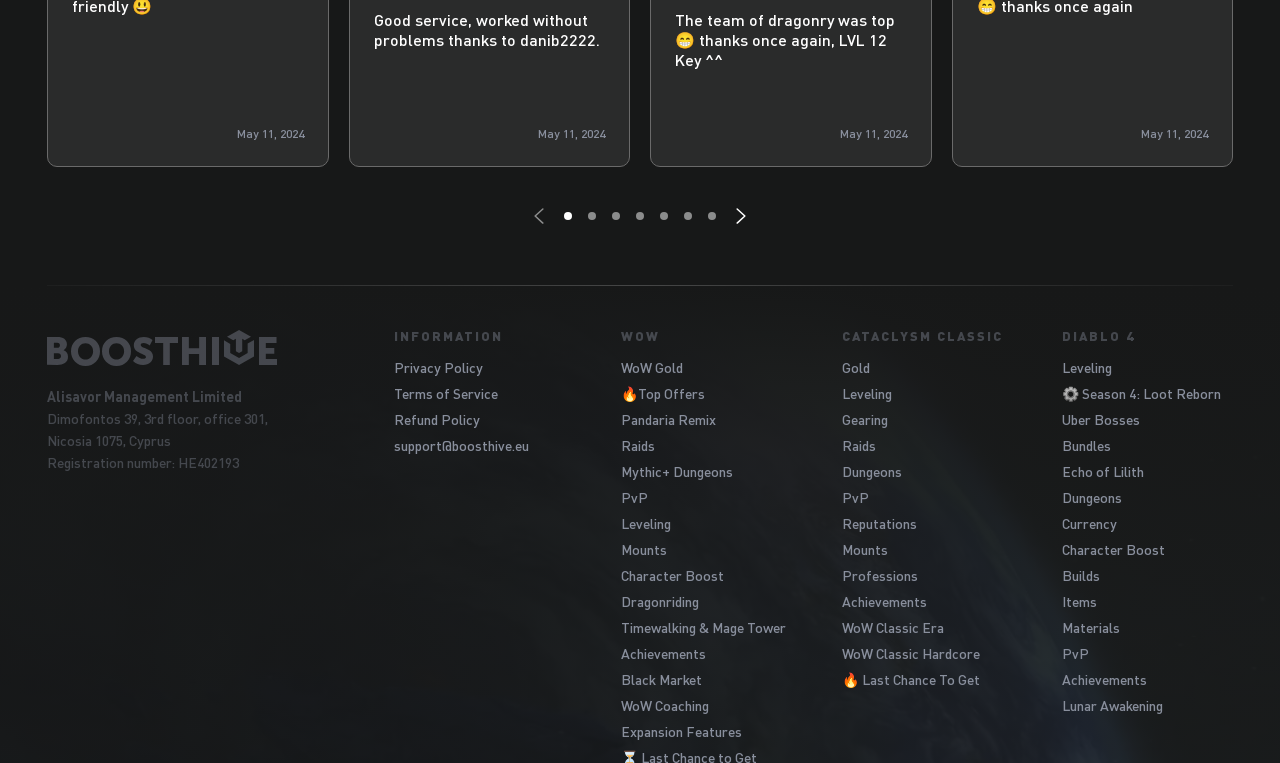Respond to the question below with a single word or phrase:
How many games are supported by this website?

3